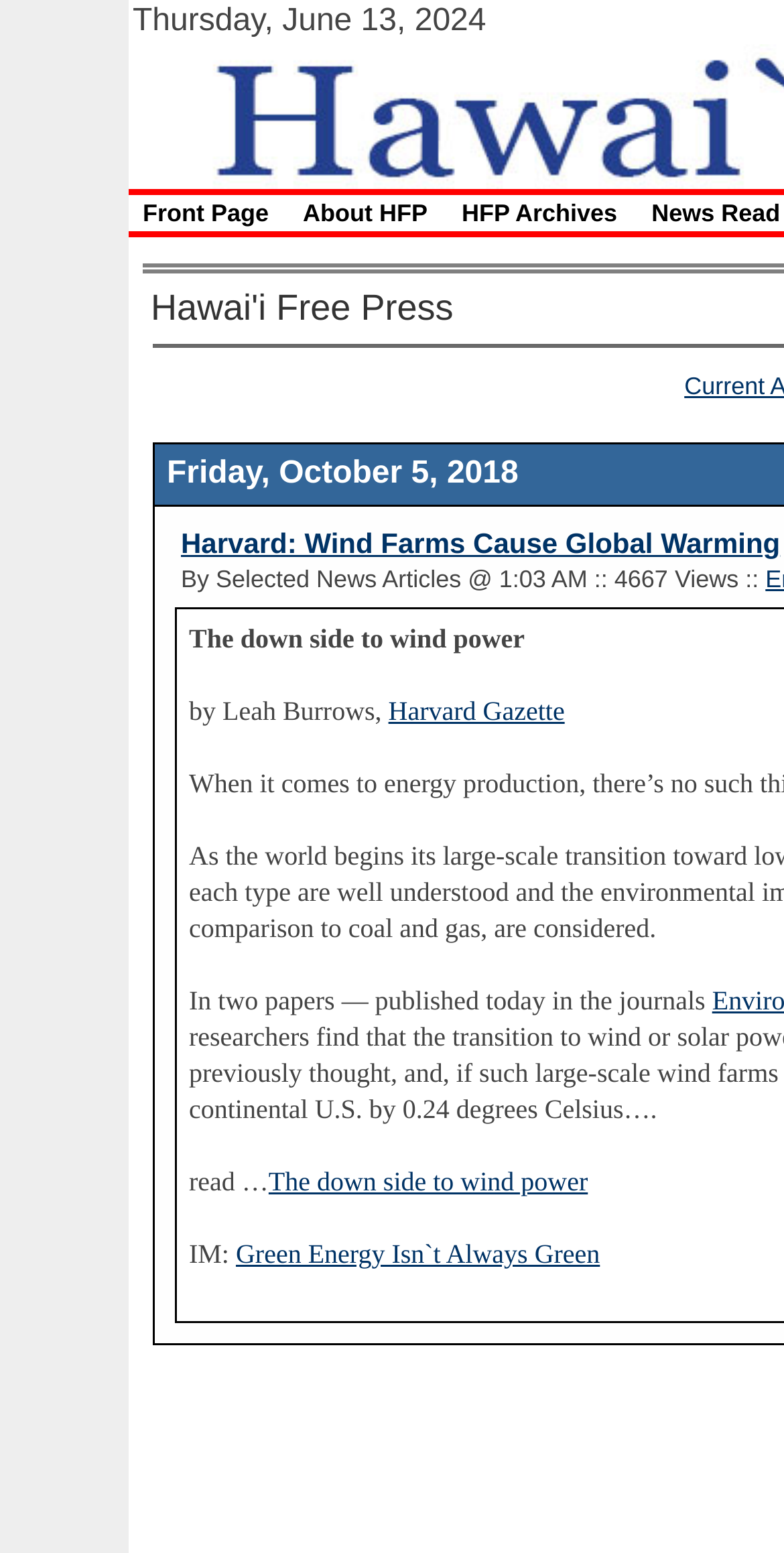Can you give a detailed response to the following question using the information from the image? What is the date mentioned at the top?

I found the date 'Thursday, June 13, 2024' at the top of the webpage, which is likely the publication date of the article.